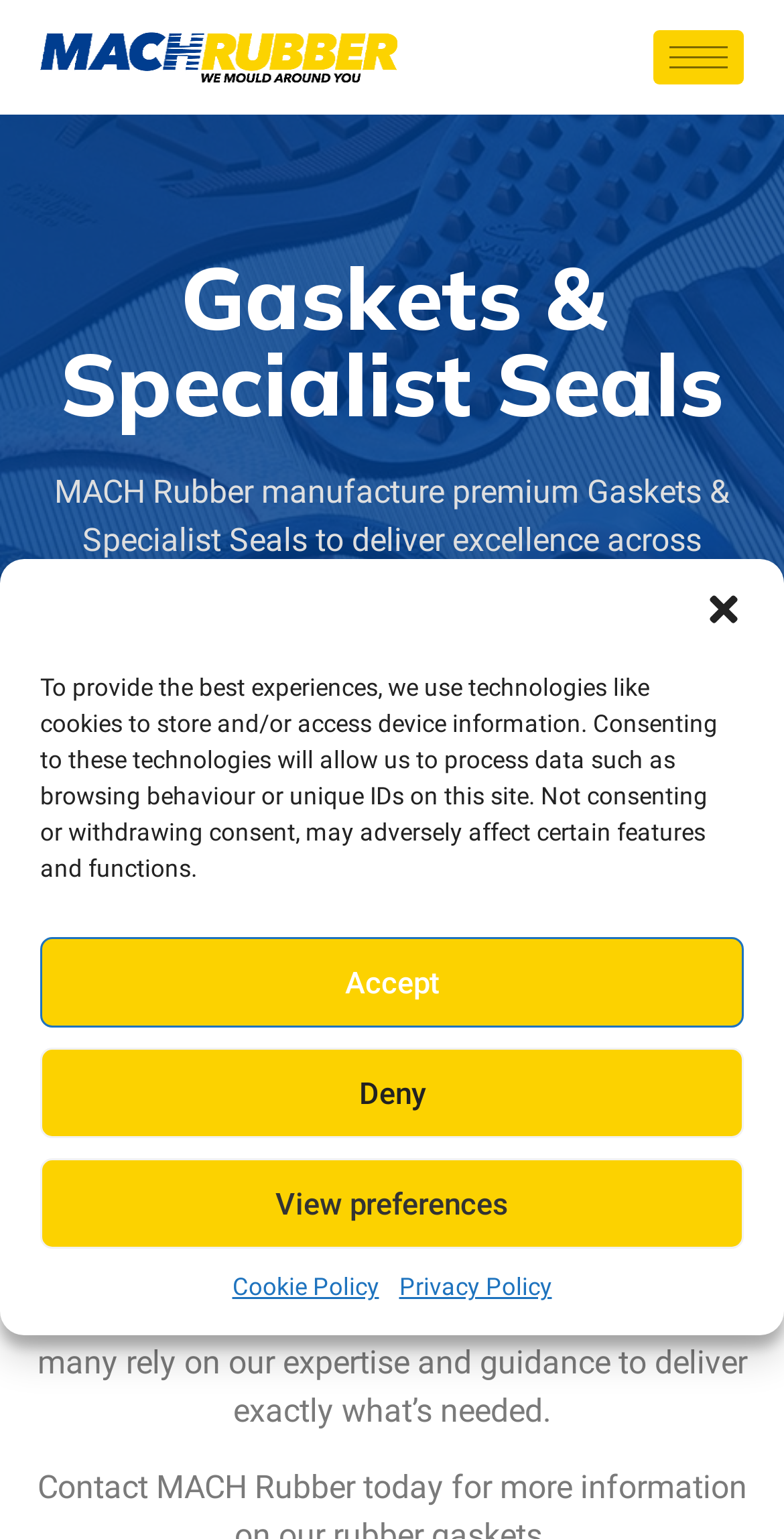Could you indicate the bounding box coordinates of the region to click in order to complete this instruction: "Visit the MACH Rubber homepage".

[0.051, 0.021, 0.506, 0.054]